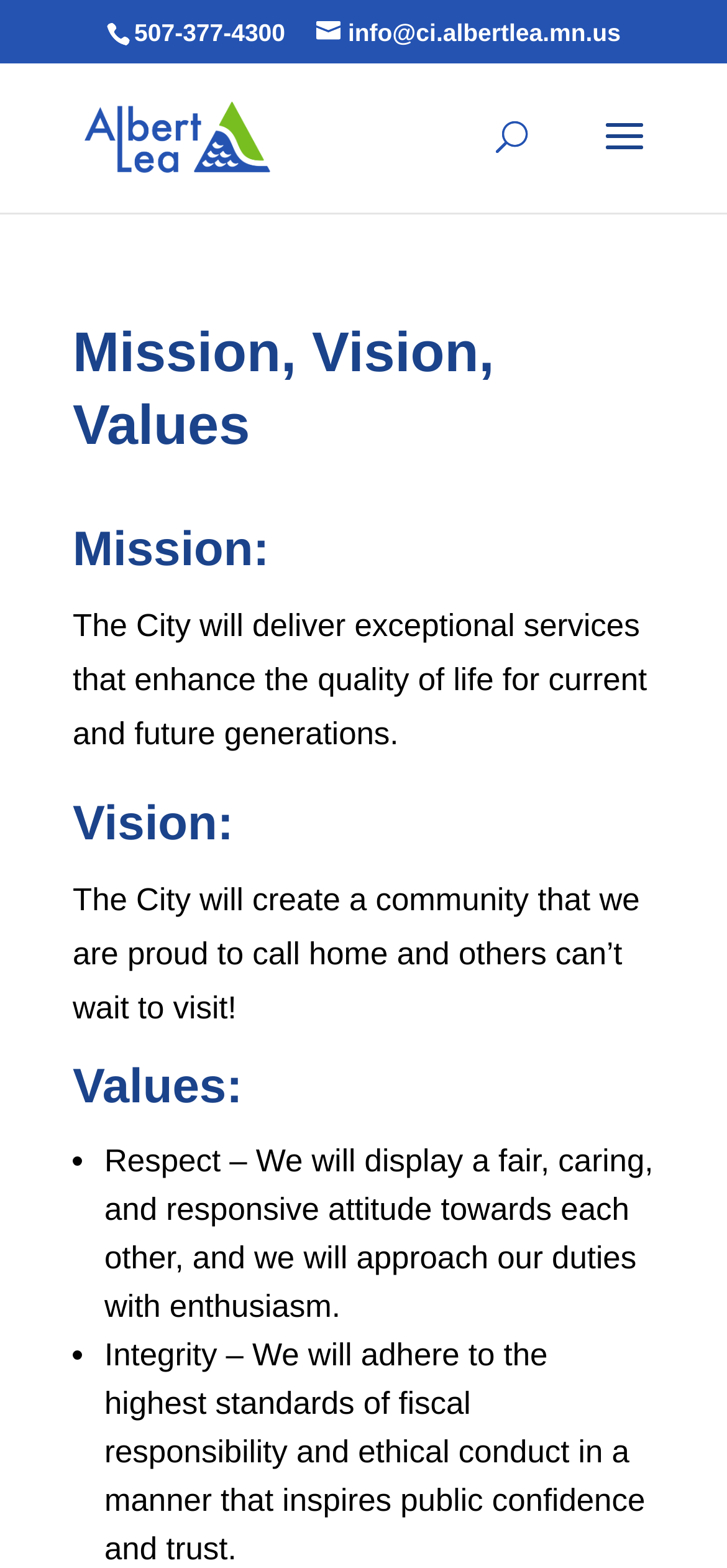Using the details from the image, please elaborate on the following question: What is the phone number of the City of Albert Lea?

I found the phone number by looking at the top of the webpage, where I saw a static text element with the phone number '507-377-4300'.